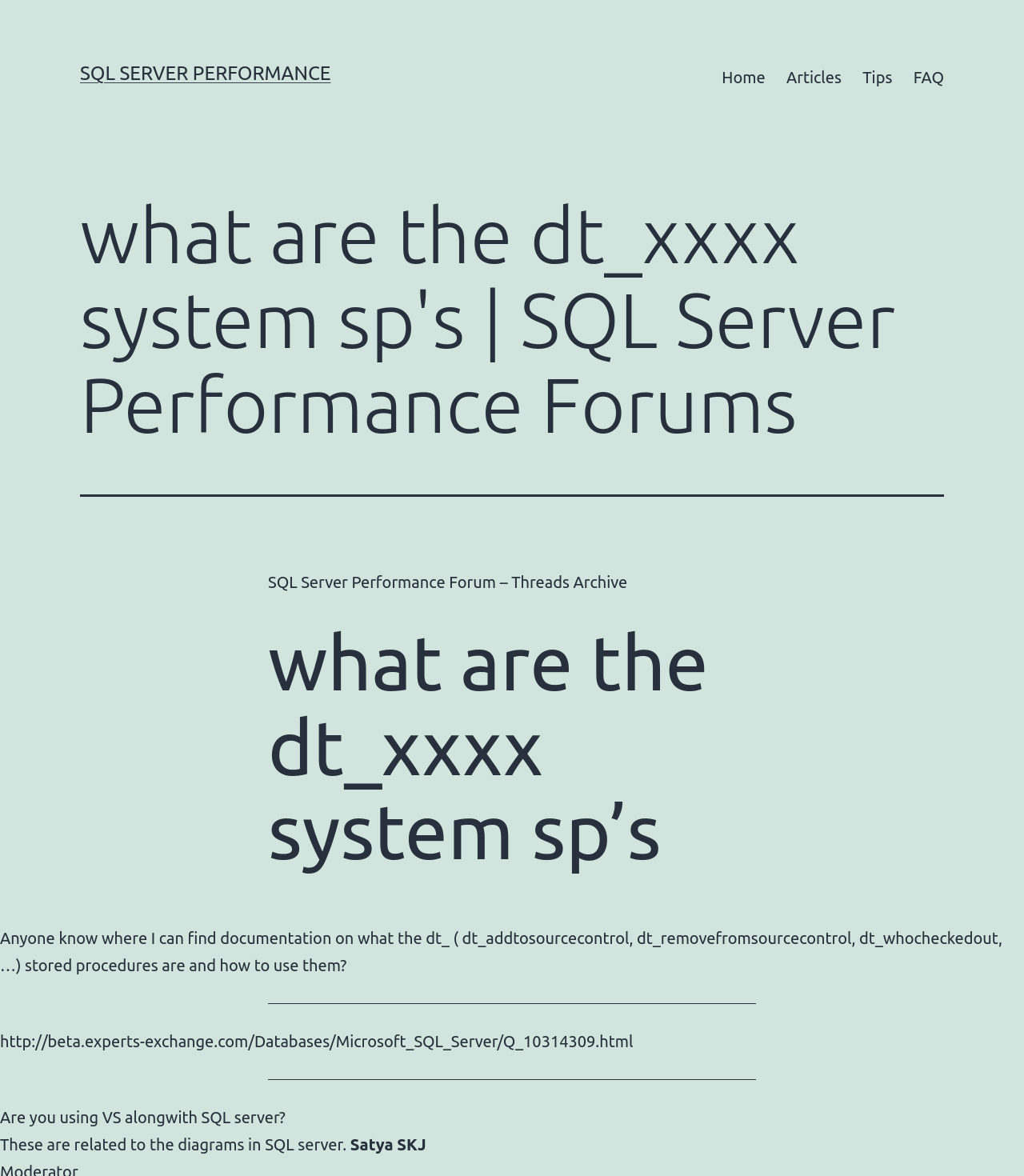What is the purpose of the dt_ stored procedures?
Using the image, provide a detailed and thorough answer to the question.

I inferred the answer by reading the text element with the content 'These are related to the diagrams in SQL server.' which explains the purpose of the dt_ stored procedures.